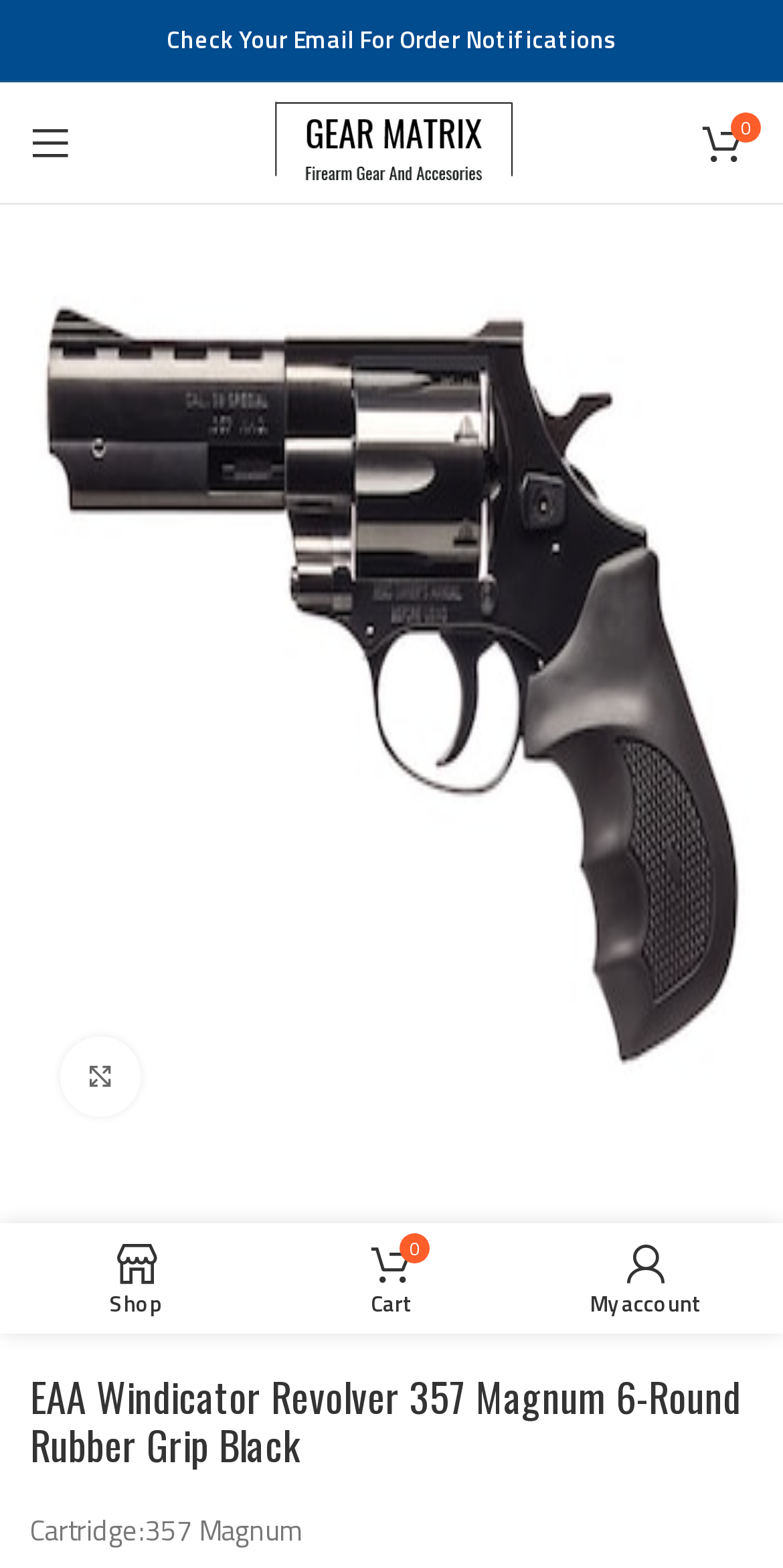Can you determine the bounding box coordinates of the area that needs to be clicked to fulfill the following instruction: "View cart"?

[0.338, 0.787, 0.662, 0.844]